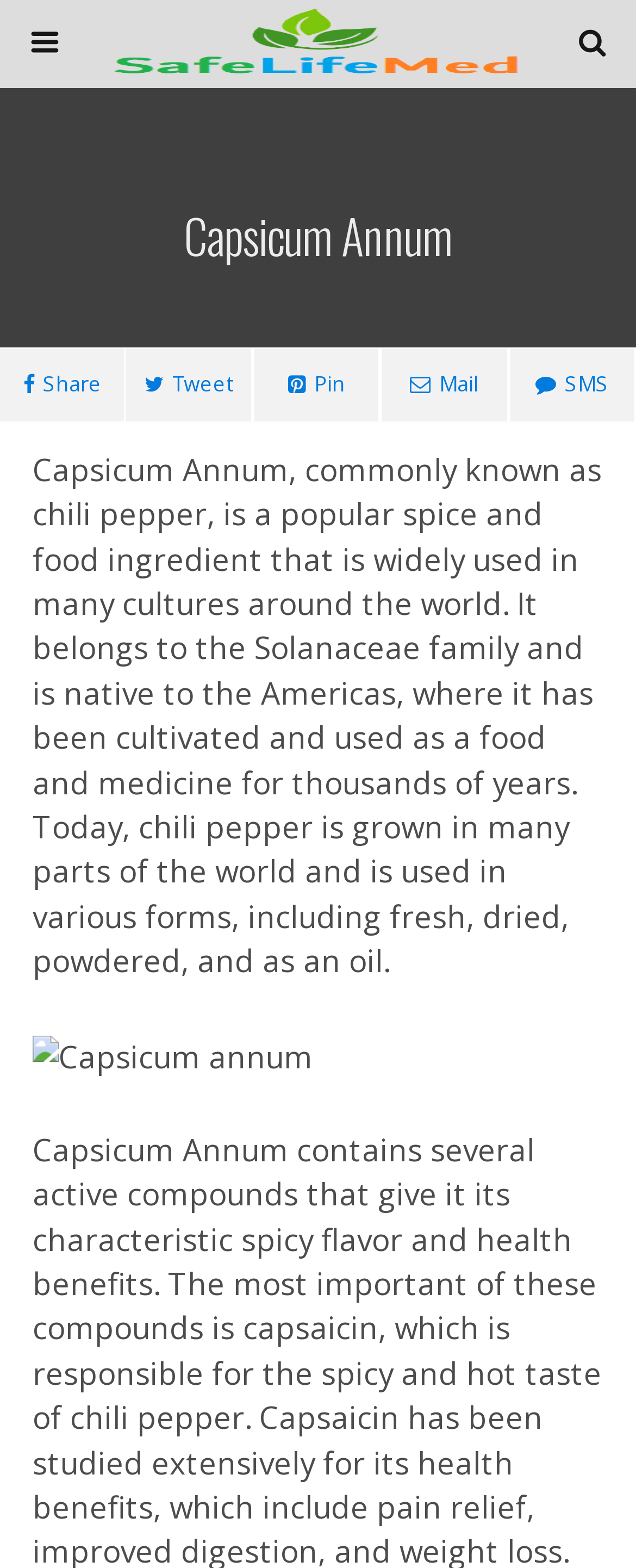Locate the bounding box of the user interface element based on this description: "name="submit" value="Search"".

[0.764, 0.061, 0.949, 0.089]